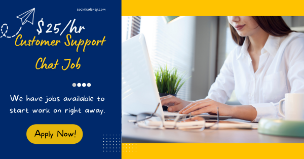Using a single word or phrase, answer the following question: 
What is the person in the foreground doing?

Working at a laptop